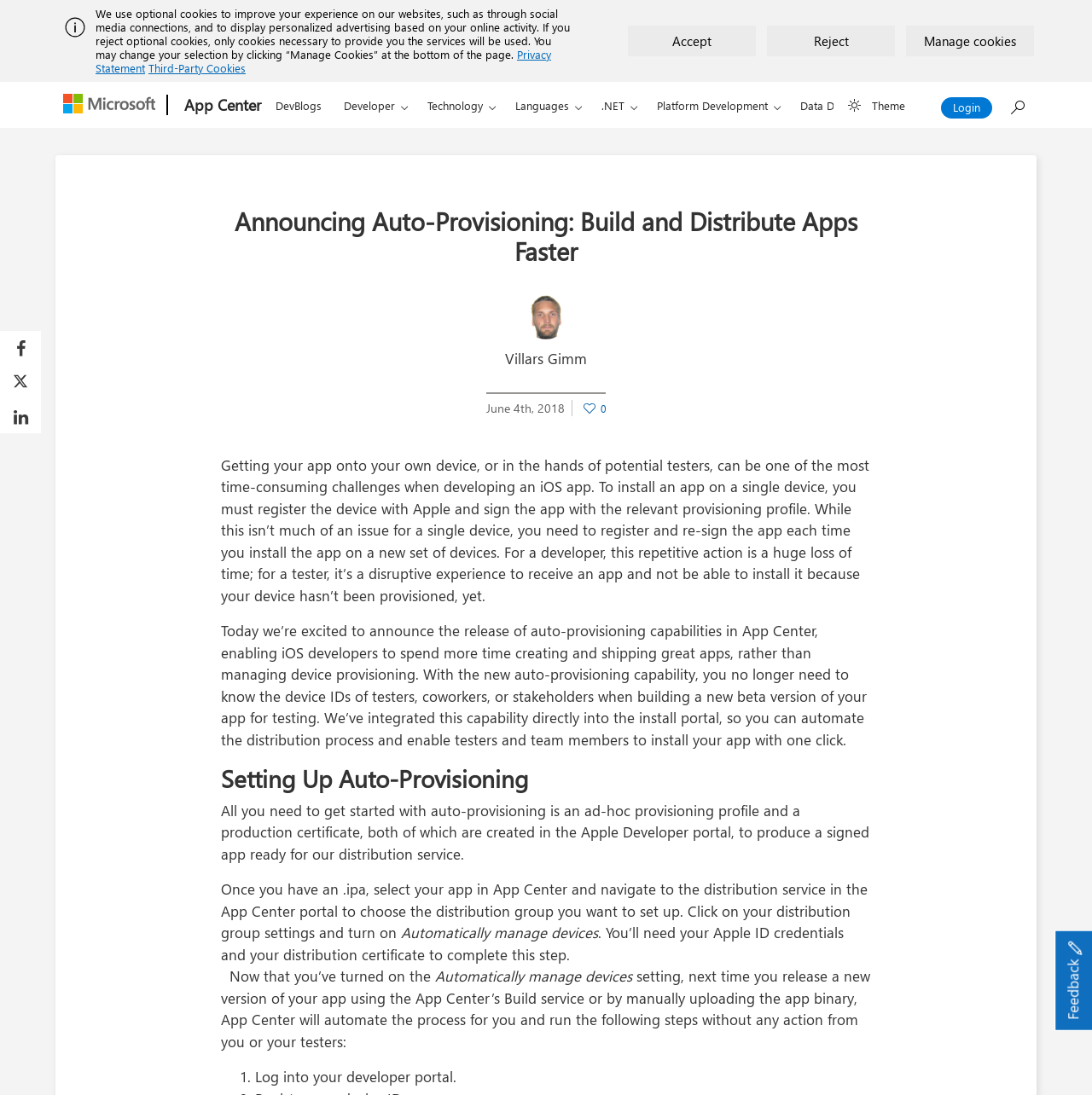Please determine the bounding box coordinates of the element's region to click in order to carry out the following instruction: "Provide feedback". The coordinates should be four float numbers between 0 and 1, i.e., [left, top, right, bottom].

[0.967, 0.85, 1.0, 0.941]